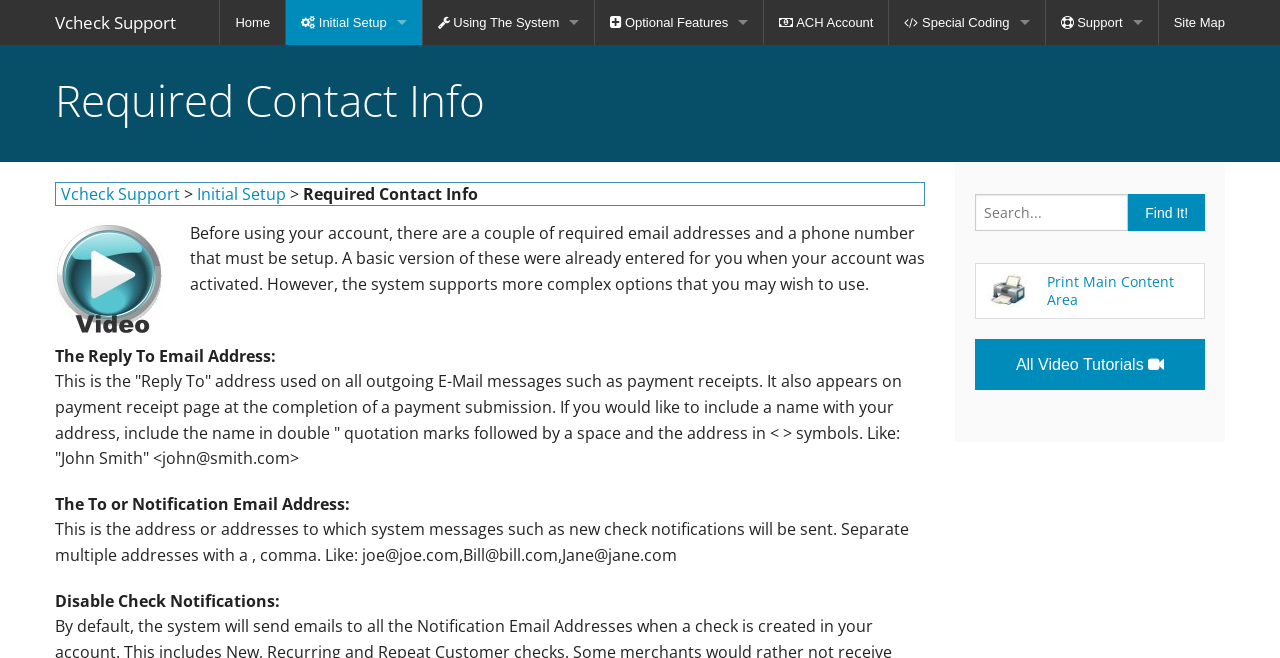Can you determine the bounding box coordinates of the area that needs to be clicked to fulfill the following instruction: "Click on the 'Home' link"?

[0.172, 0.0, 0.223, 0.068]